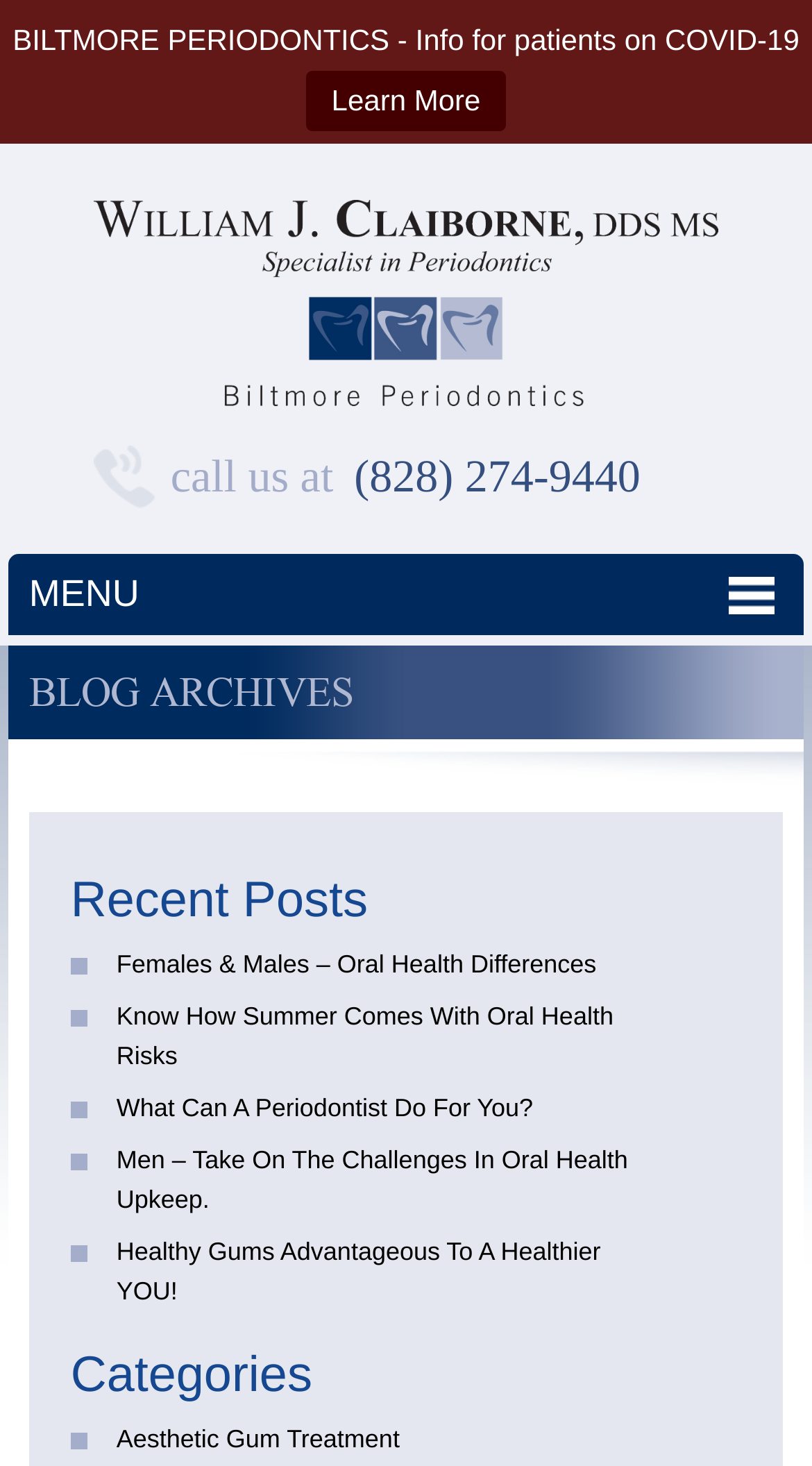Please identify the bounding box coordinates of where to click in order to follow the instruction: "Learn more about COVID-19".

[0.377, 0.048, 0.623, 0.089]